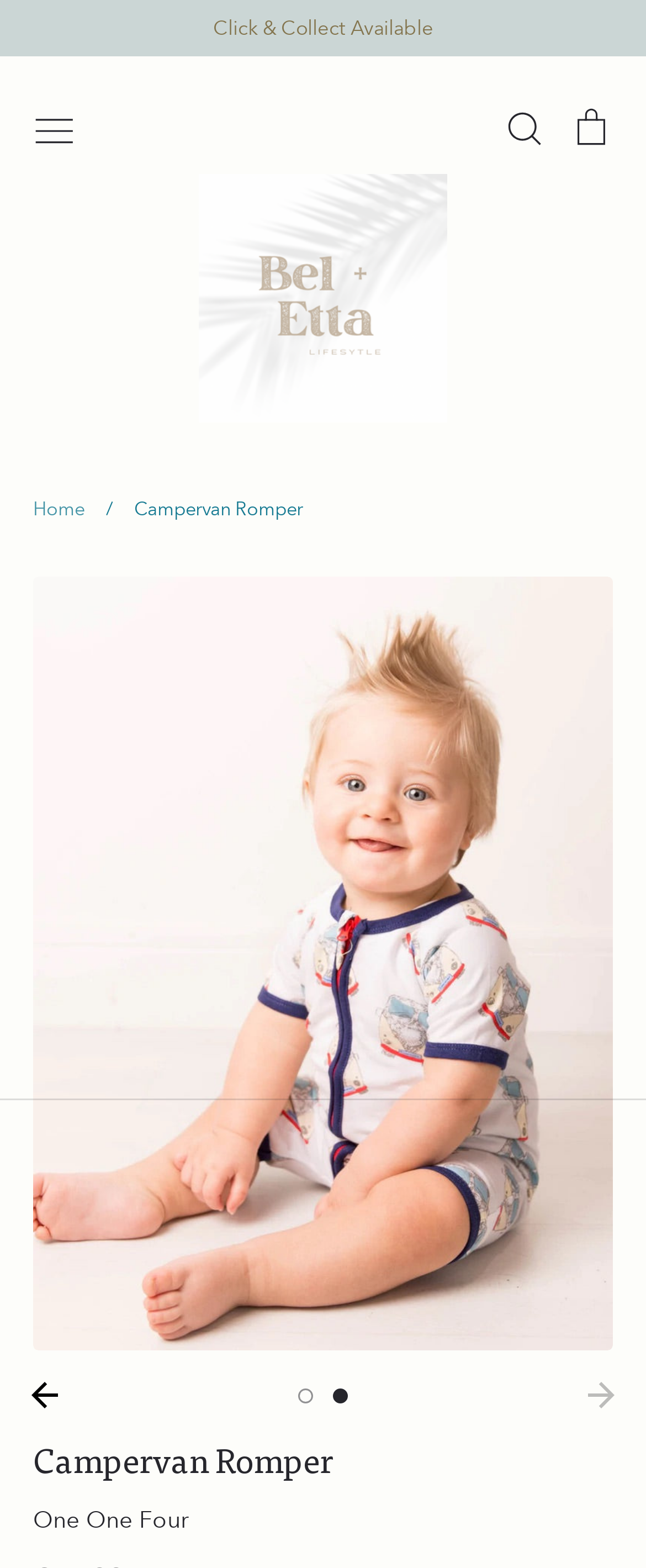What is the name of the store?
Answer the question with a single word or phrase, referring to the image.

Bel & Etta